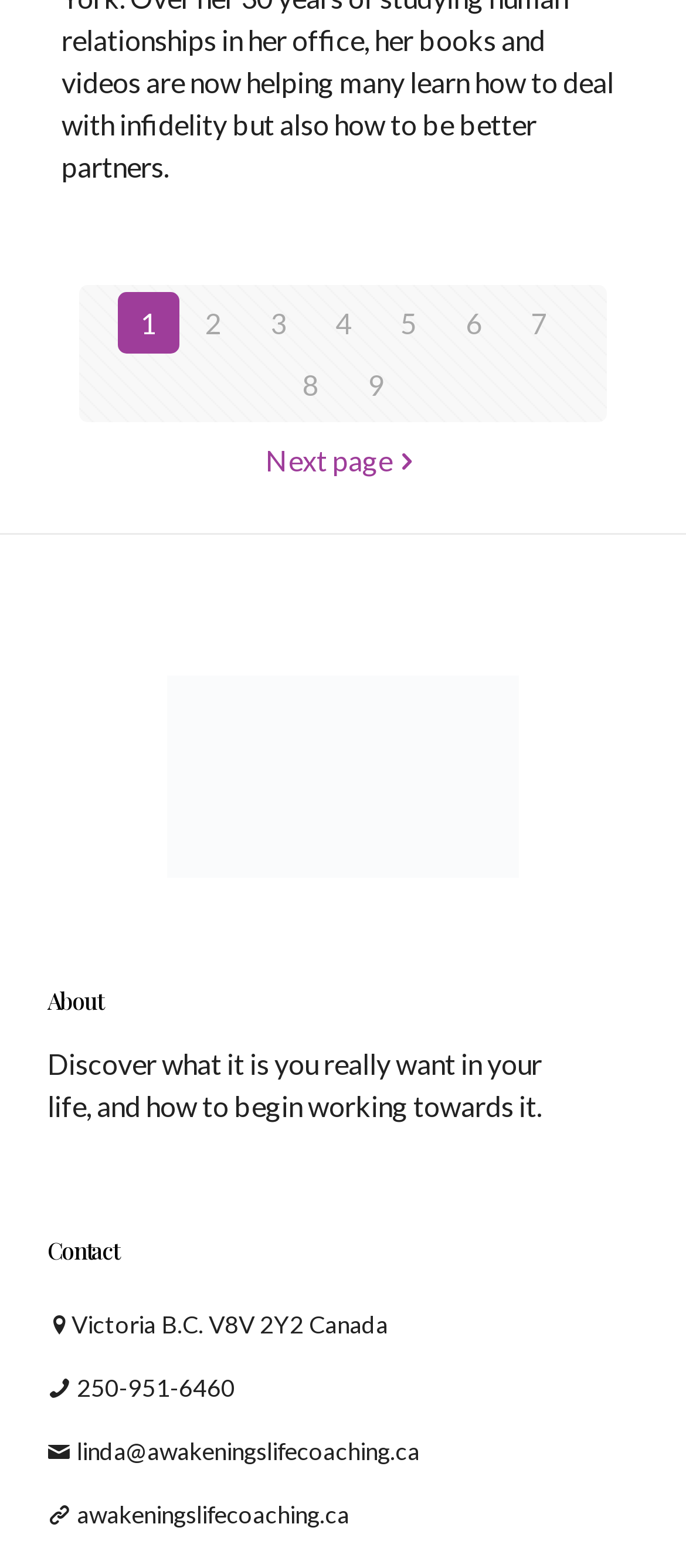Specify the bounding box coordinates of the element's area that should be clicked to execute the given instruction: "go to next page". The coordinates should be four float numbers between 0 and 1, i.e., [left, top, right, bottom].

[0.387, 0.269, 0.613, 0.317]